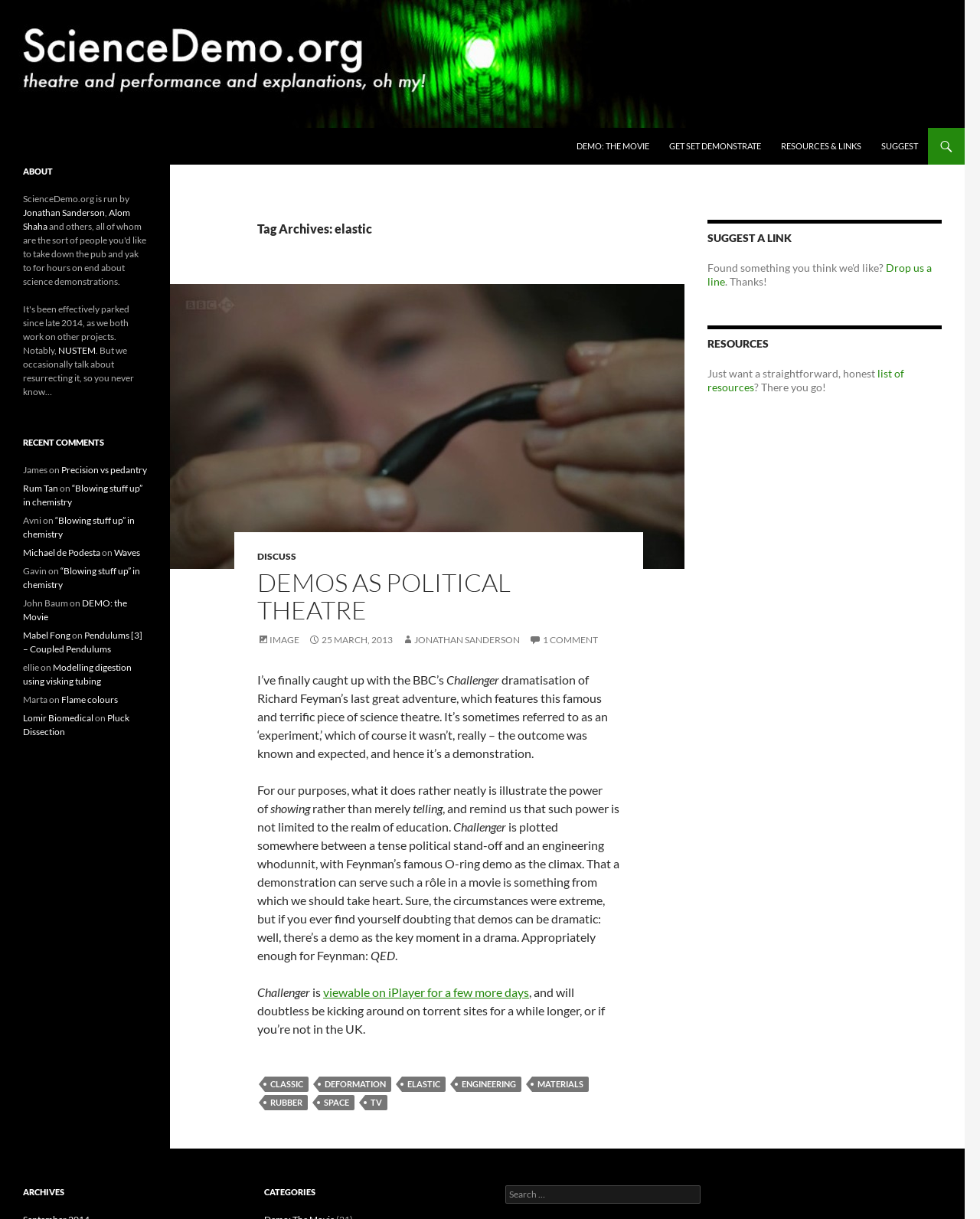Carefully observe the image and respond to the question with a detailed answer:
How many comments are listed in the recent comments section?

The number of comments listed in the recent comments section can be found by counting the number of link elements within the recent comments section. There are five link elements, each corresponding to a different comment, which are listed with the names of the commenters and the titles of their comments.